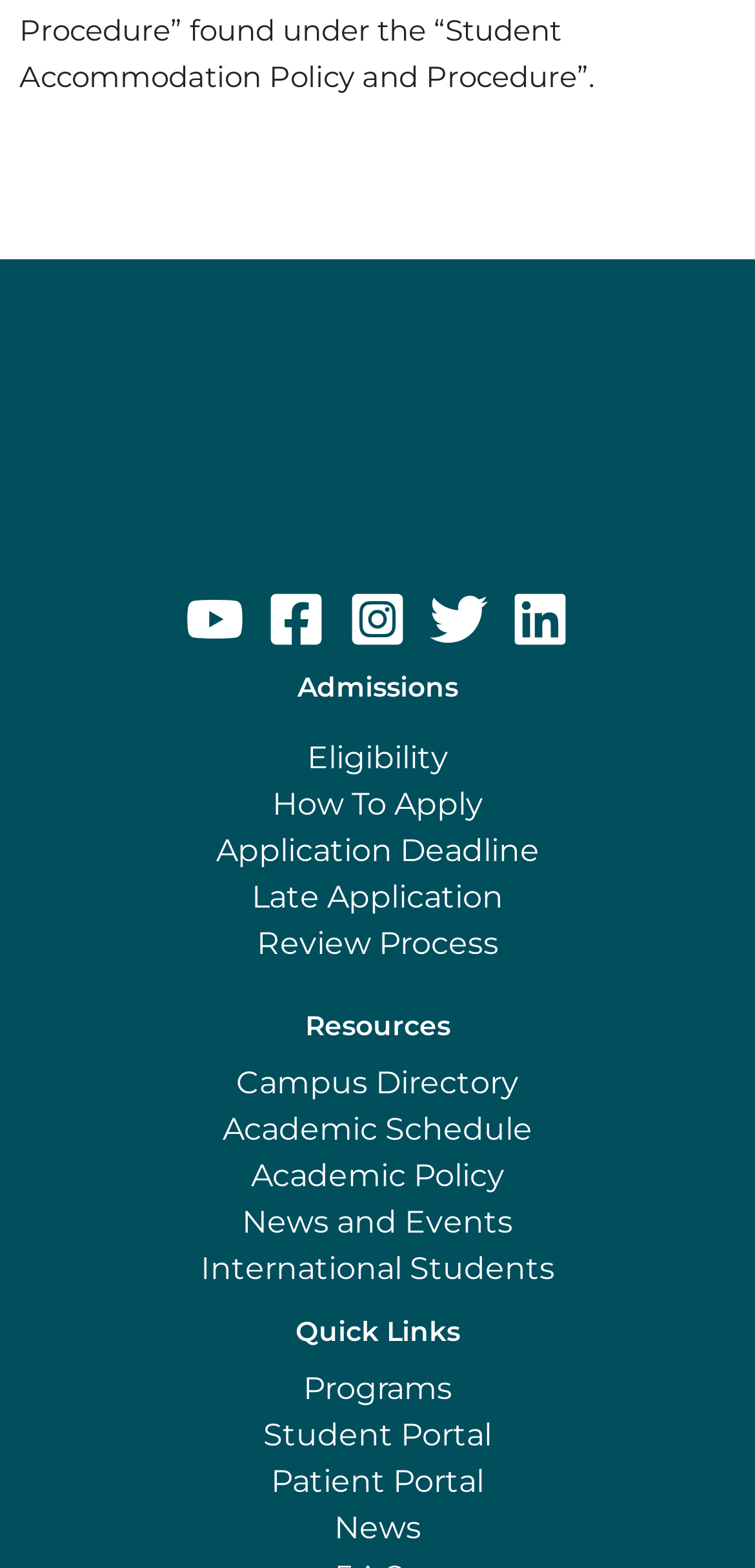Find the bounding box coordinates corresponding to the UI element with the description: "Student Portal". The coordinates should be formatted as [left, top, right, bottom], with values as floats between 0 and 1.

[0.349, 0.904, 0.651, 0.927]